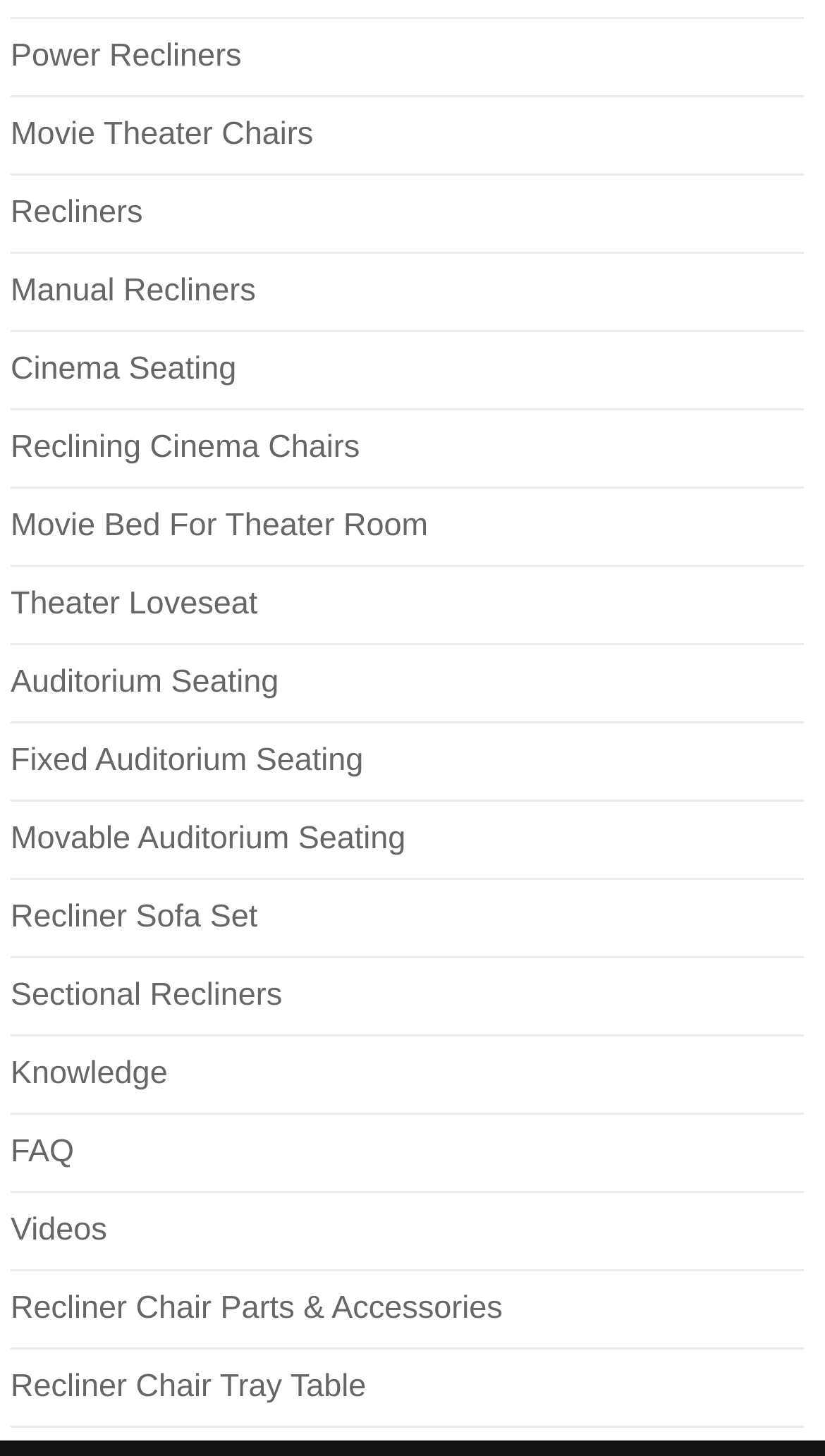Using the image as a reference, answer the following question in as much detail as possible:
How many categories of products are listed?

By counting the number of links provided on the webpage, I can see that there are 14 categories of products listed, including power recliners, movie theater chairs, recliners, and more.